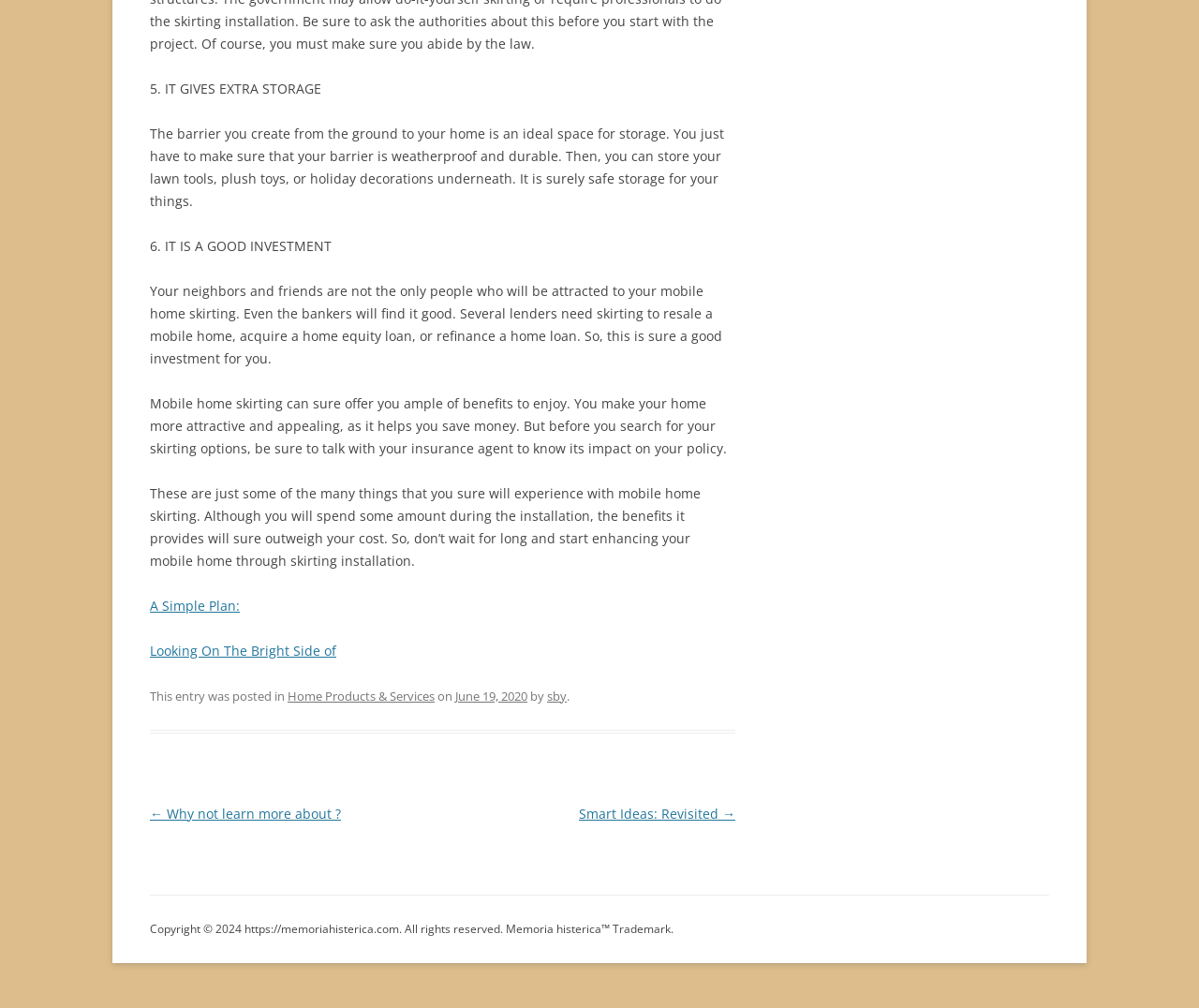Use a single word or phrase to answer the question: 
When was the post published?

June 19, 2020